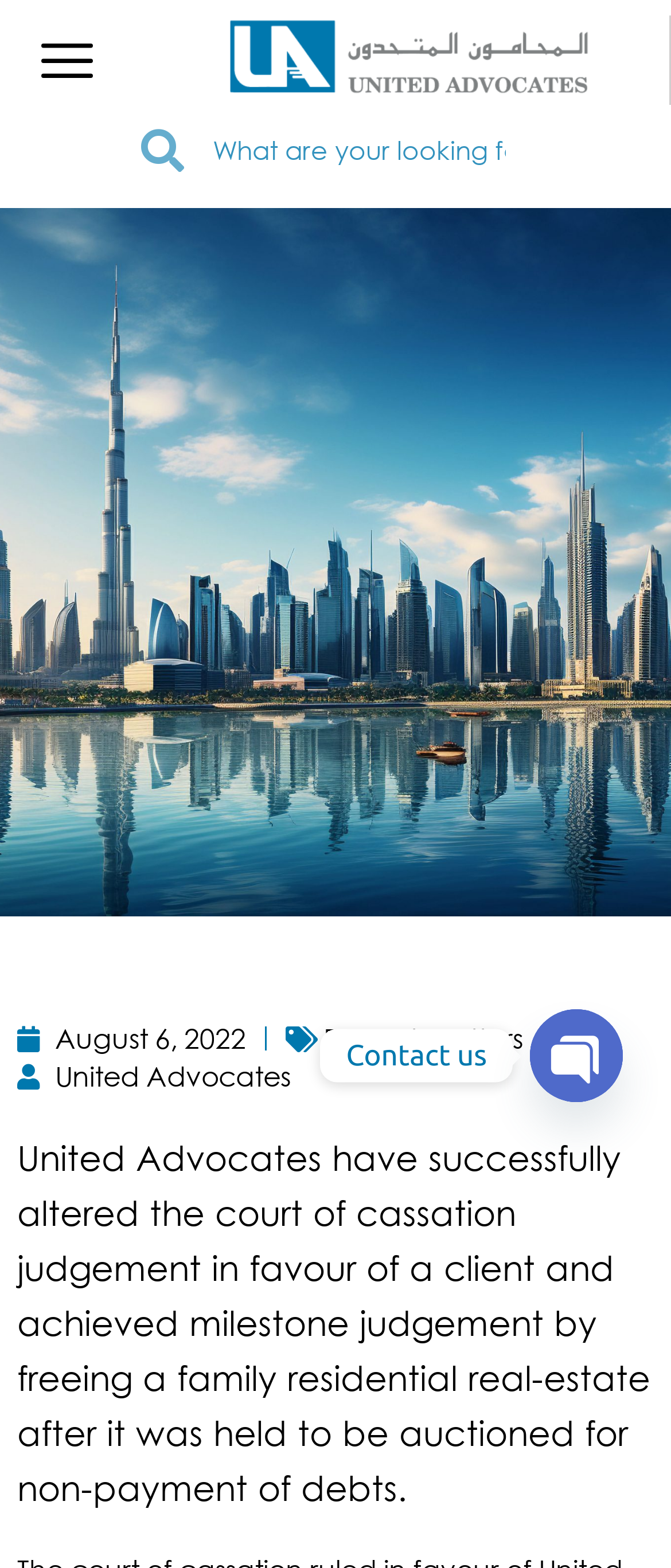What is the logo of United Advocates?
Give a one-word or short-phrase answer derived from the screenshot.

Logo_dark